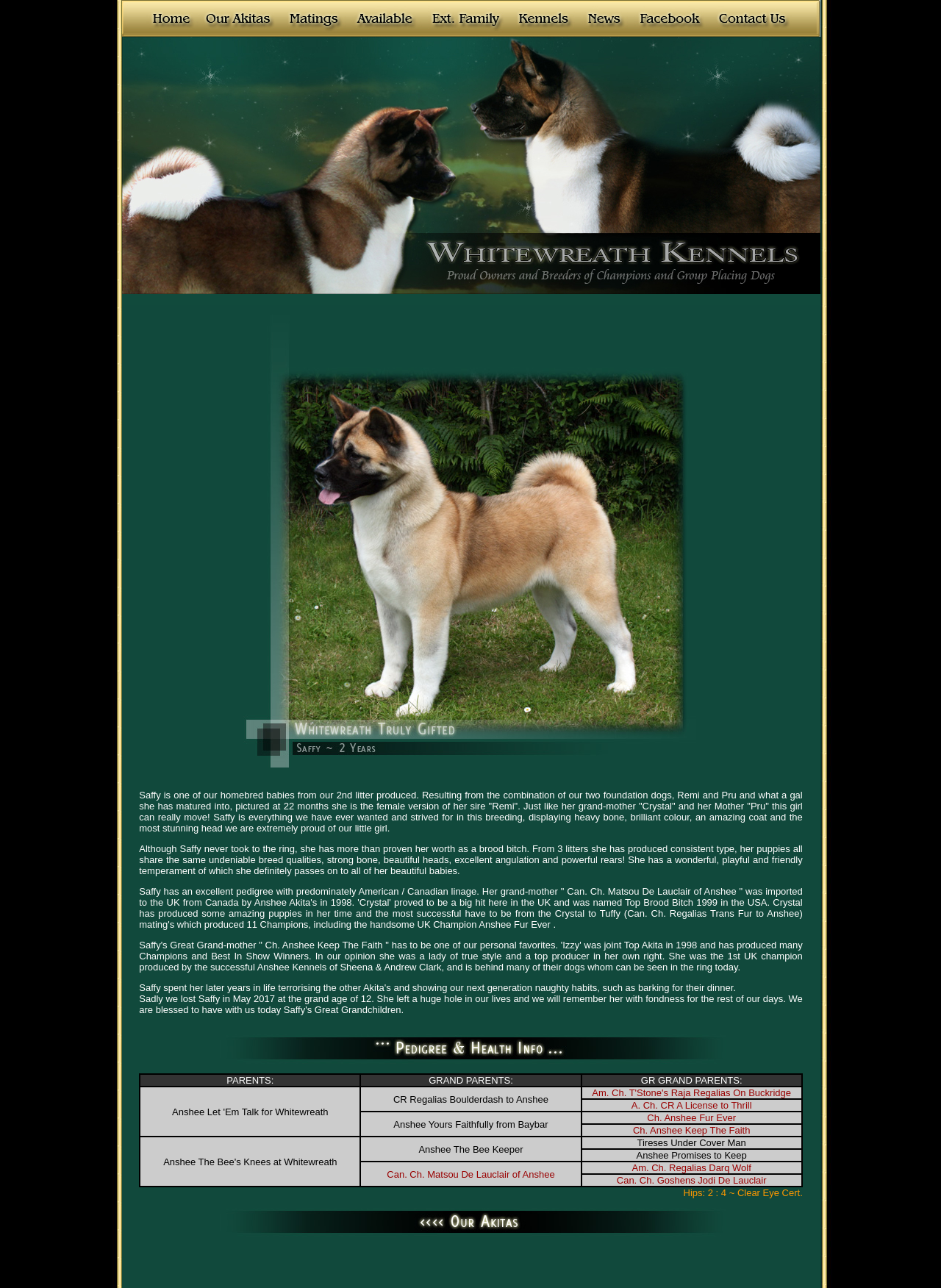Explain in detail what you observe on this webpage.

This webpage is about Akita Breeders UK, specifically Whitewreath Kennels. At the top, there is a navigation menu with links to different sections, including "Home", "Our Akitas", "Planned Matings", "Available", "Ext. Family", "Recent News", "Contact Us", and "Facebook / Social Media".

Below the navigation menu, there is a large section dedicated to a specific Akita dog named Saffy. This section includes a detailed description of Saffy's breeding, temperament, and achievements, as well as her pedigree and ancestry. The text is accompanied by two images of Saffy.

To the right of the text, there is a table displaying Saffy's pedigree, with columns for parents, grandparents, and great-grandparents. The table lists the names of Saffy's ancestors, along with their titles and achievements.

At the bottom of the page, there is a link to "Back to Our Akitas" and a small image accompanying it. The page also has some empty space and separator lines, but they do not contain any significant content.